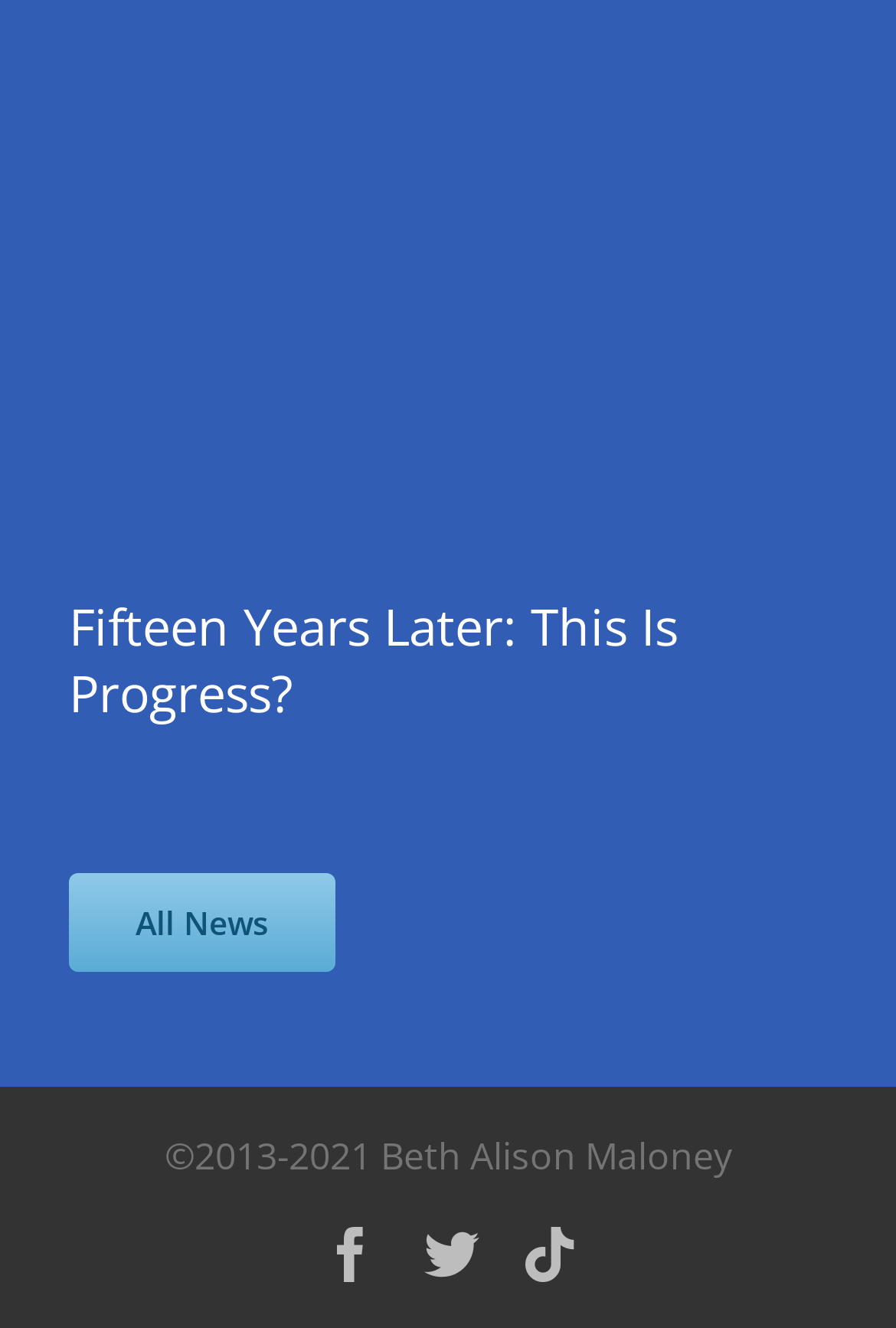Refer to the element description aria-label="facebook" title="Facebook" and identify the corresponding bounding box in the screenshot. Format the coordinates as (top-left x, top-left y, bottom-right x, bottom-right y) with values in the range of 0 to 1.

[0.36, 0.924, 0.422, 0.966]